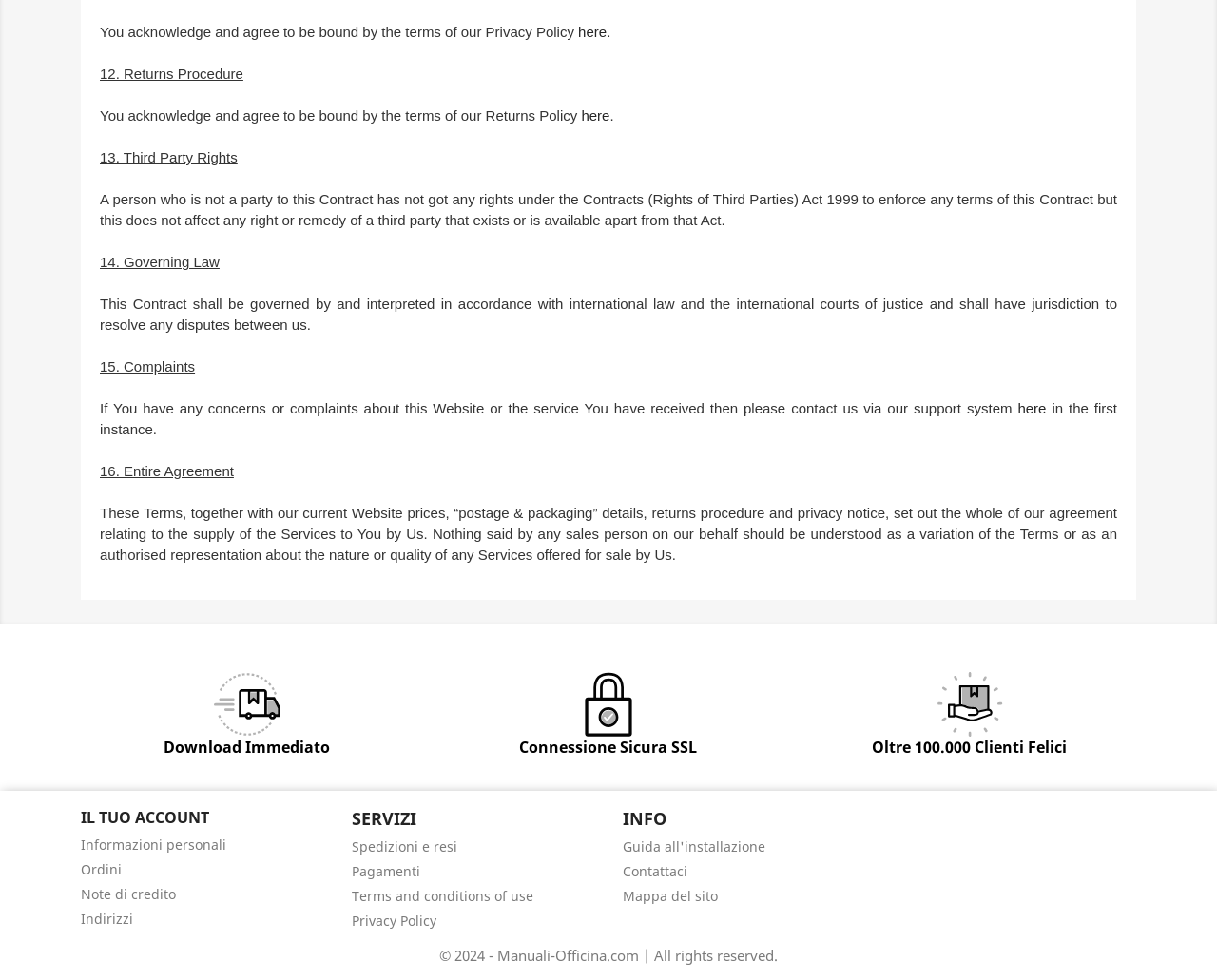Locate the bounding box coordinates of the clickable region necessary to complete the following instruction: "Read privacy policy". Provide the coordinates in the format of four float numbers between 0 and 1, i.e., [left, top, right, bottom].

[0.475, 0.024, 0.499, 0.041]